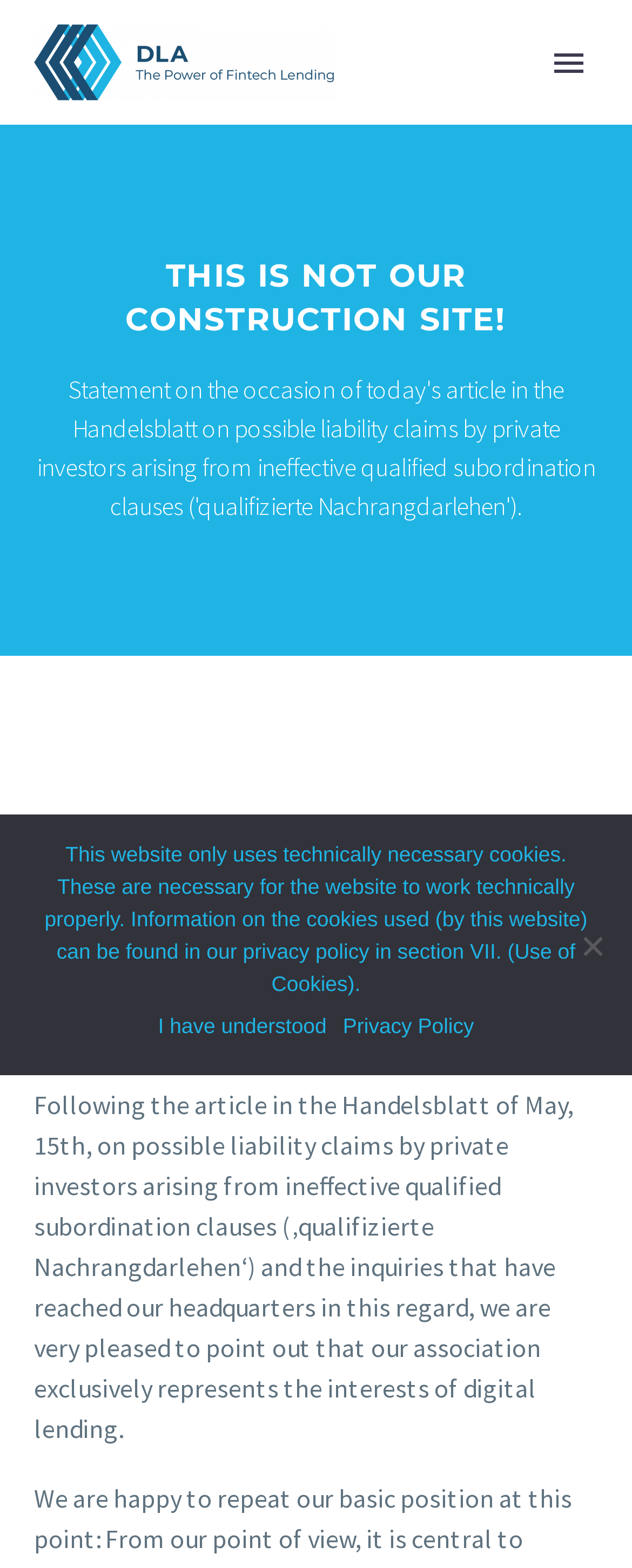Respond to the question below with a single word or phrase:
What is the name of the association?

Digital Lending Association